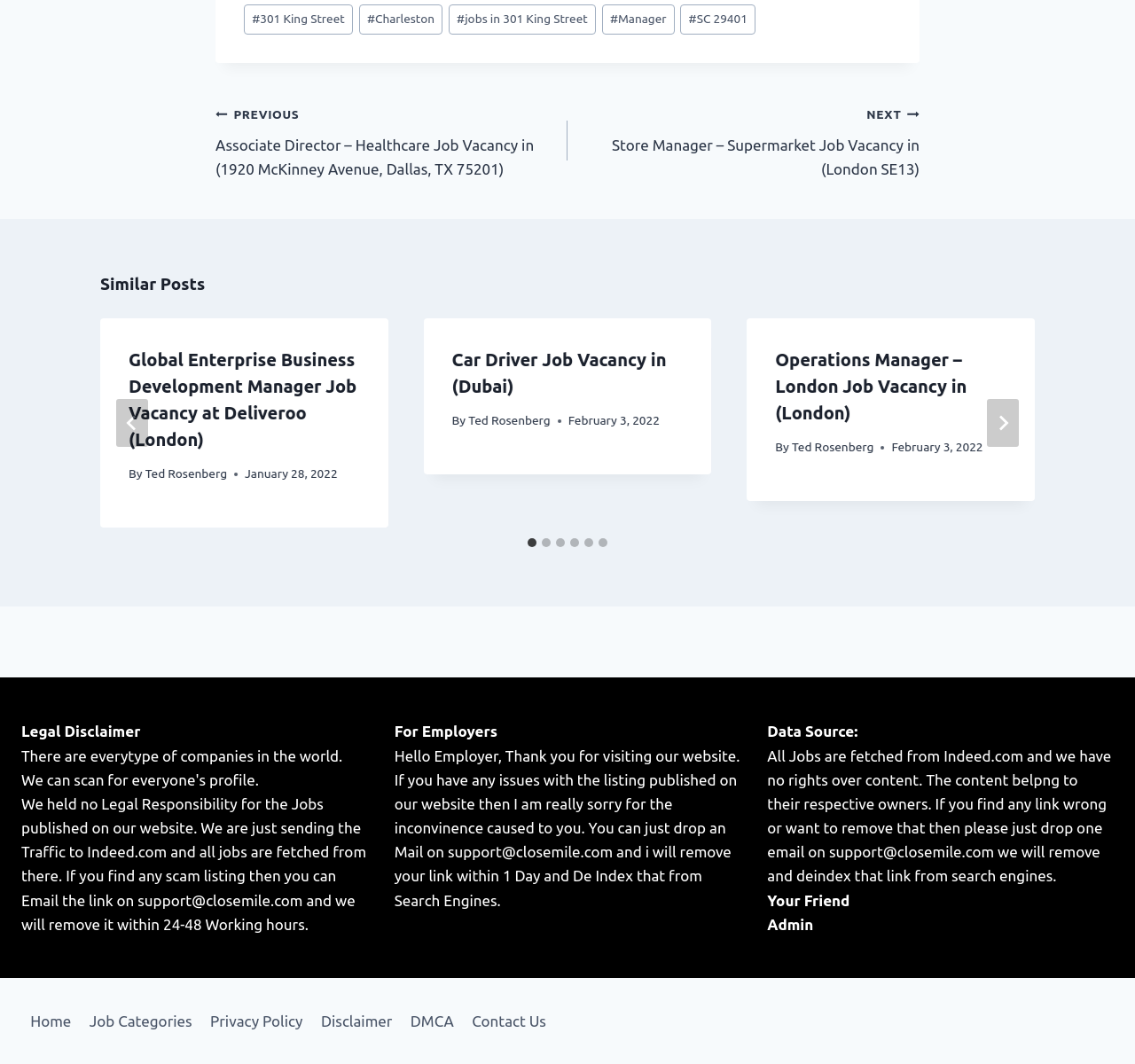Please identify the coordinates of the bounding box that should be clicked to fulfill this instruction: "Go to the 'PREVIOUS Associate Director – Healthcare Job Vacancy in (1920 McKinney Avenue, Dallas, TX 75201)' post".

[0.19, 0.095, 0.5, 0.17]